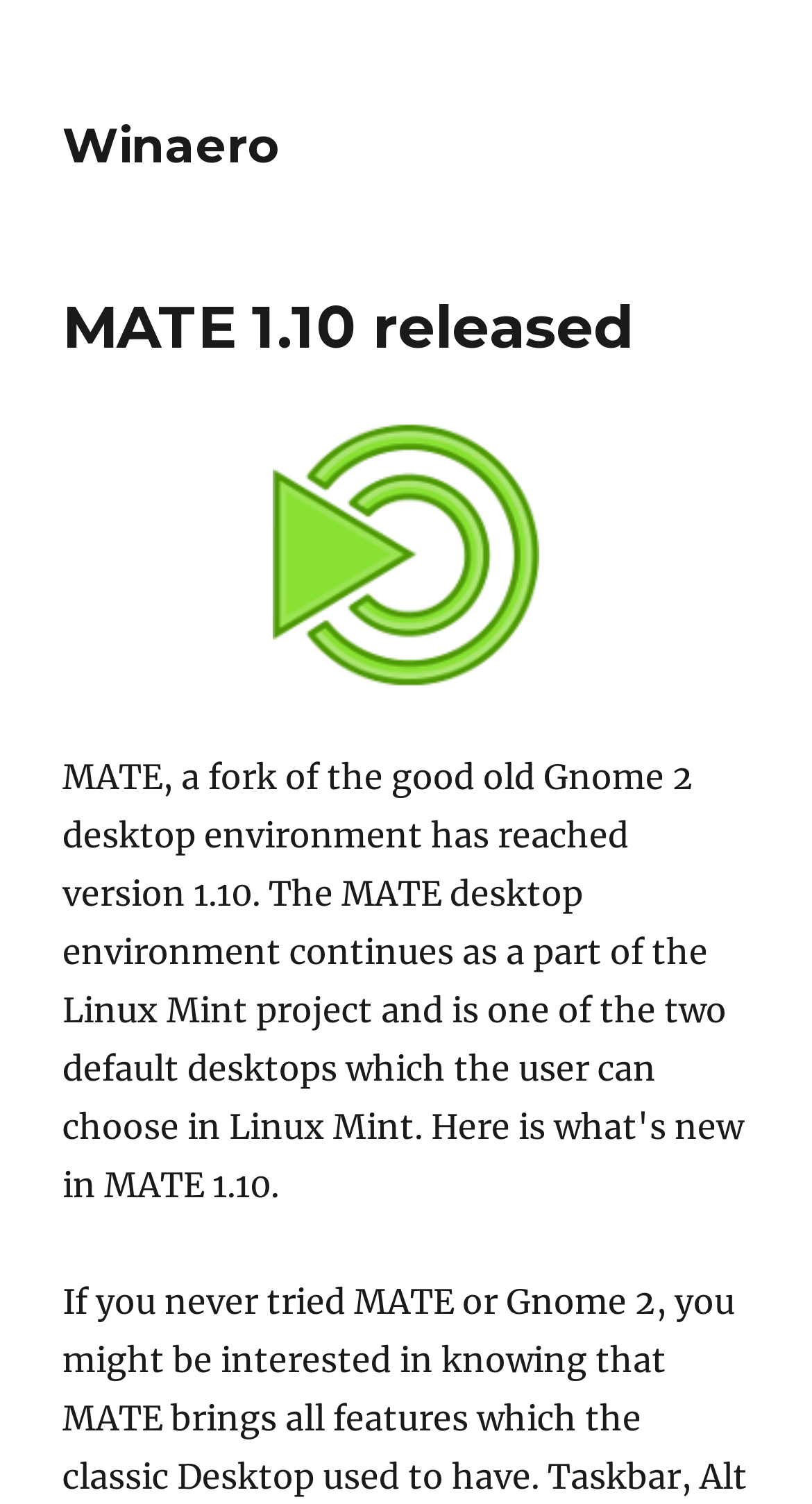Determine and generate the text content of the webpage's headline.

MATE 1.10 released